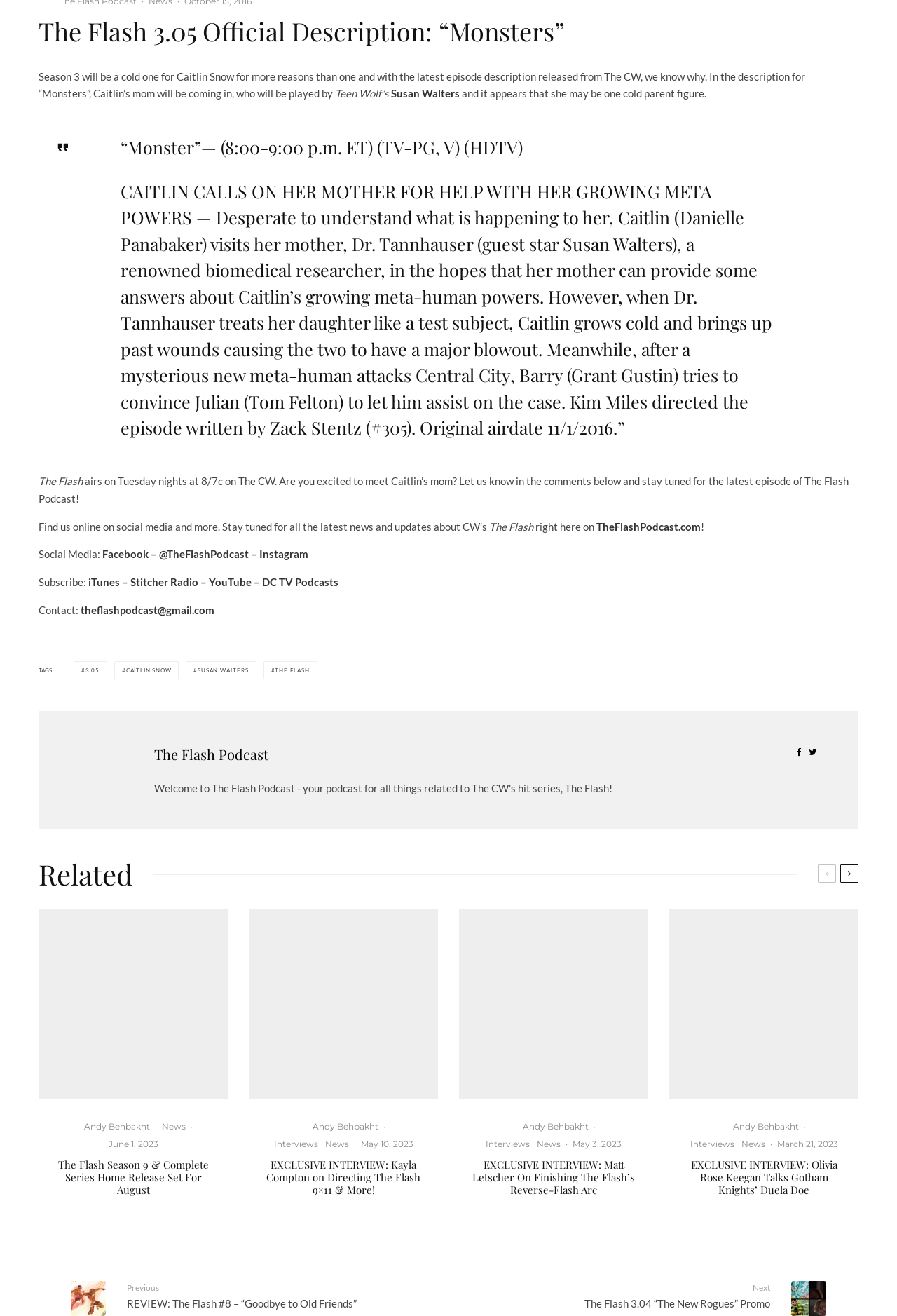What is the title of the episode described in the article? Using the information from the screenshot, answer with a single word or phrase.

Monsters